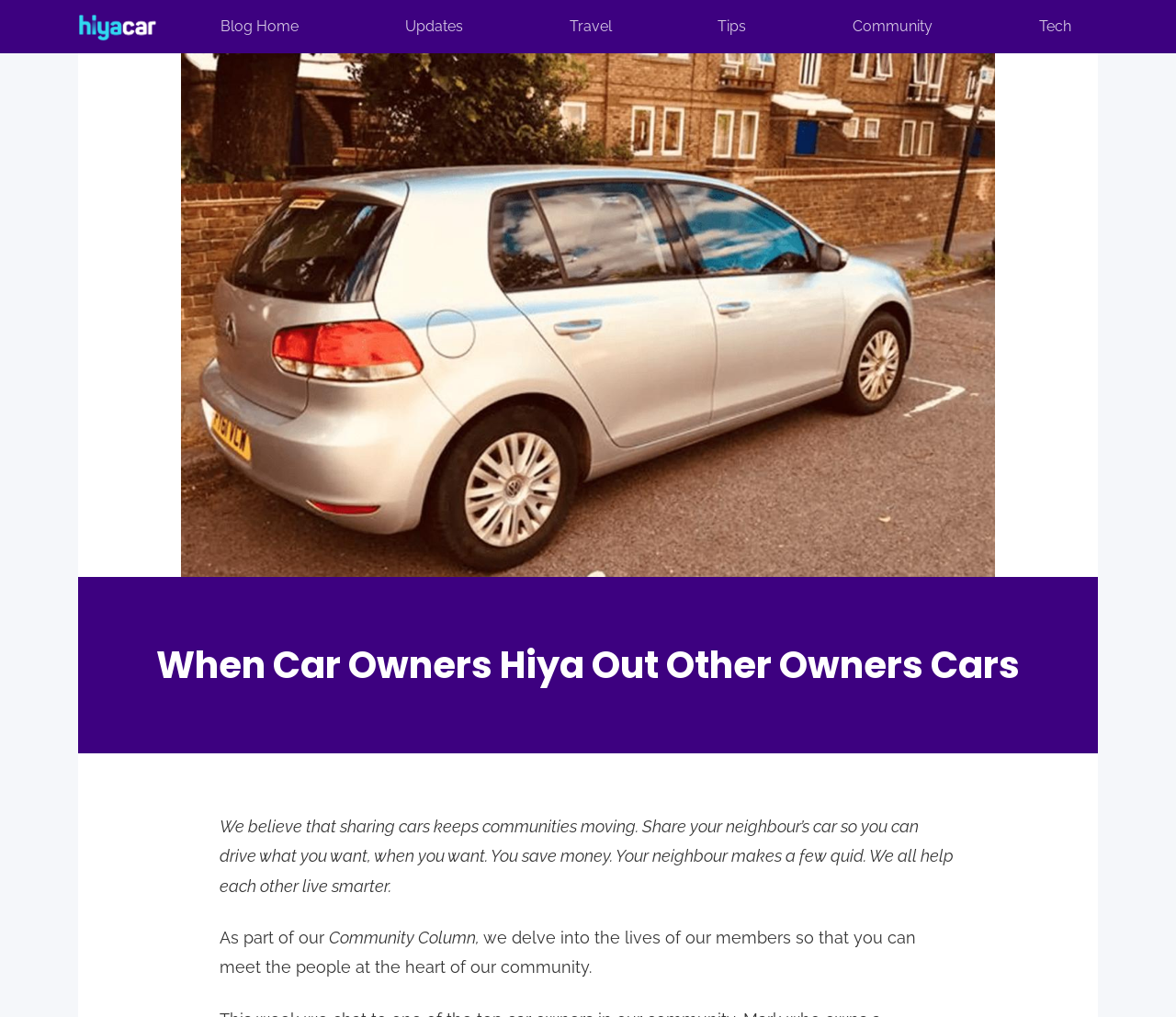Identify the bounding box coordinates for the UI element mentioned here: "Blog". Provide the coordinates as four float values between 0 and 1, i.e., [left, top, right, bottom].

None